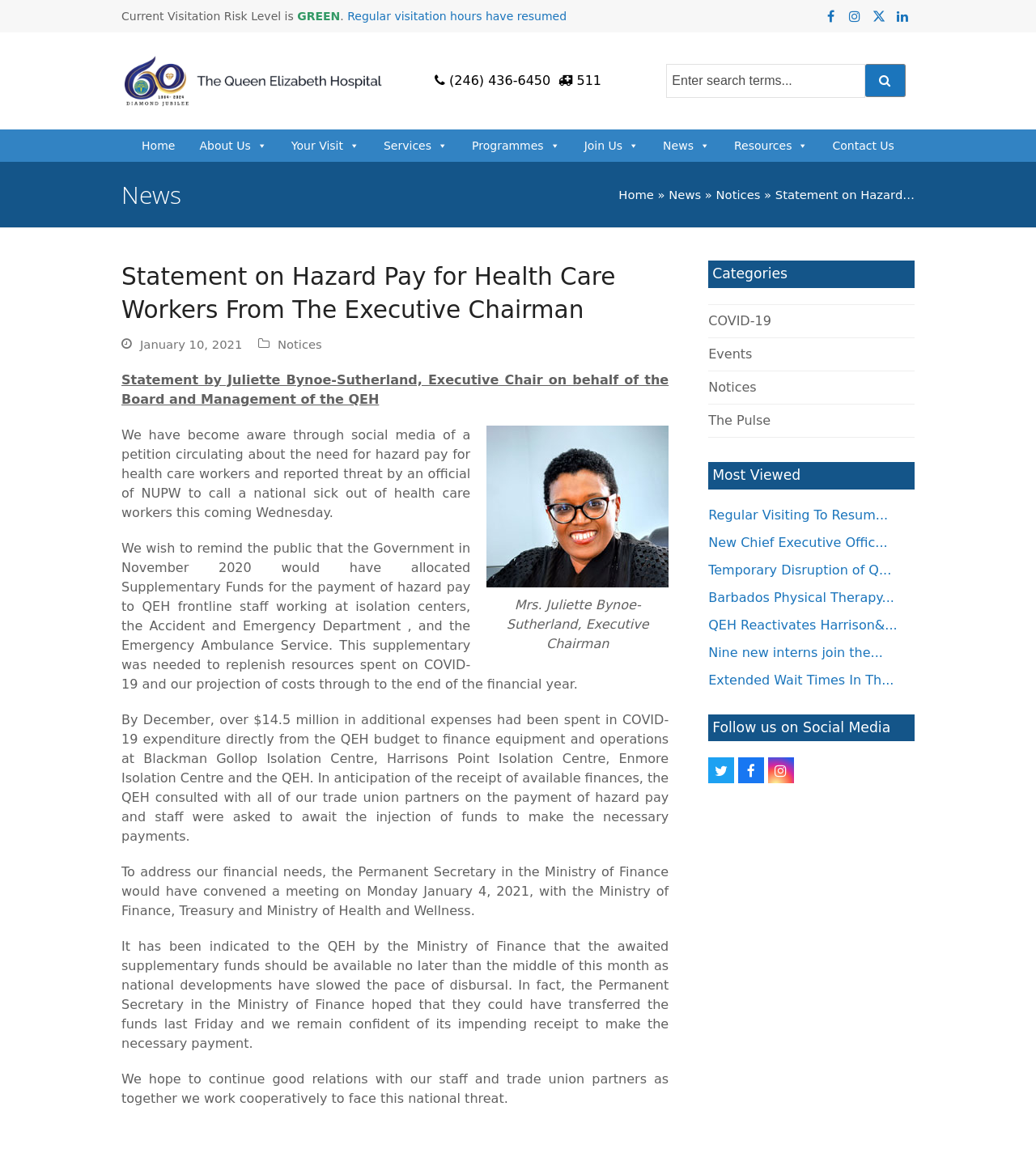Extract the bounding box coordinates for the described element: "Regular Visiting To Resum...". The coordinates should be represented as four float numbers between 0 and 1: [left, top, right, bottom].

[0.684, 0.44, 0.857, 0.453]